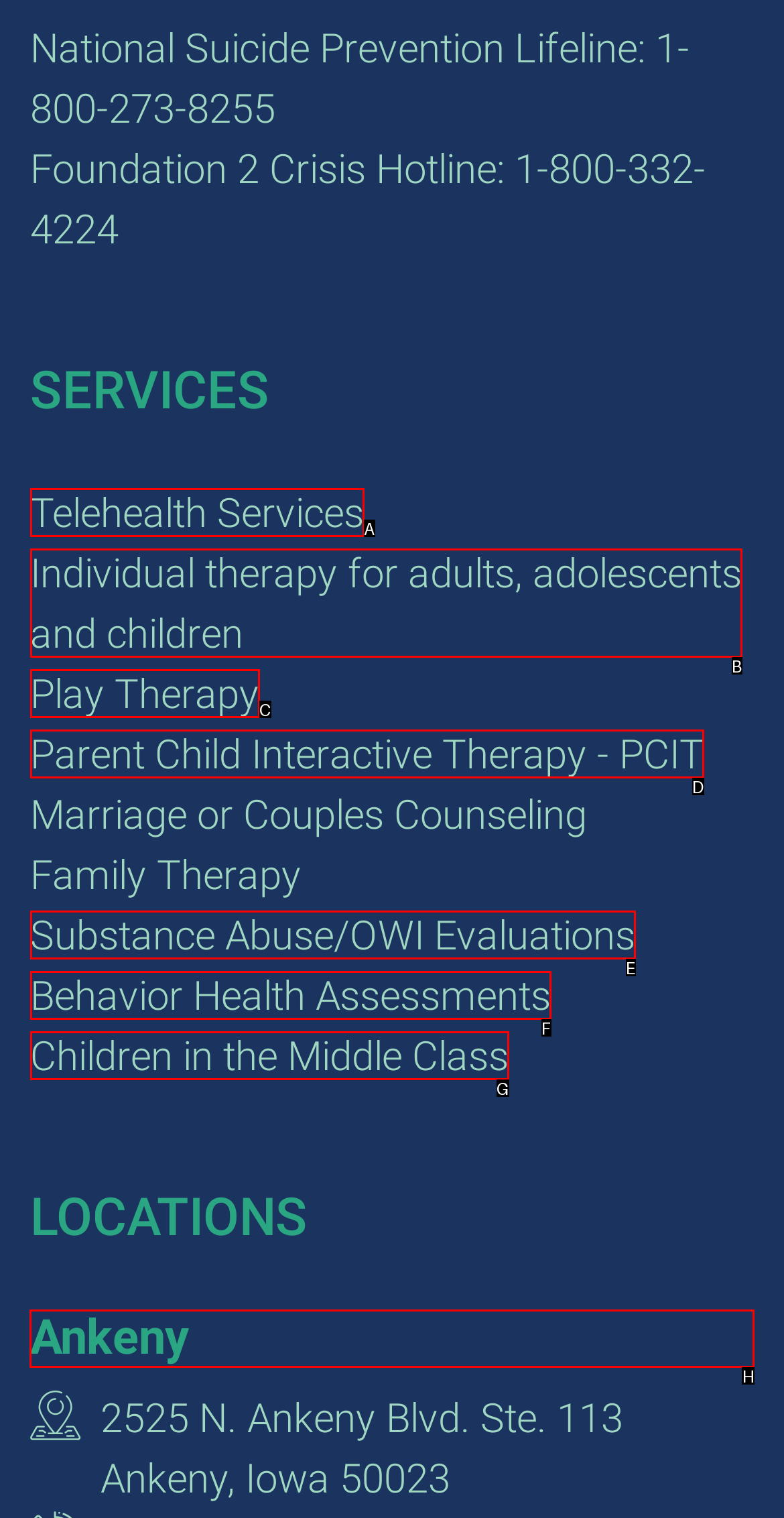Which lettered option should be clicked to achieve the task: Get information about Ankeny location? Choose from the given choices.

H